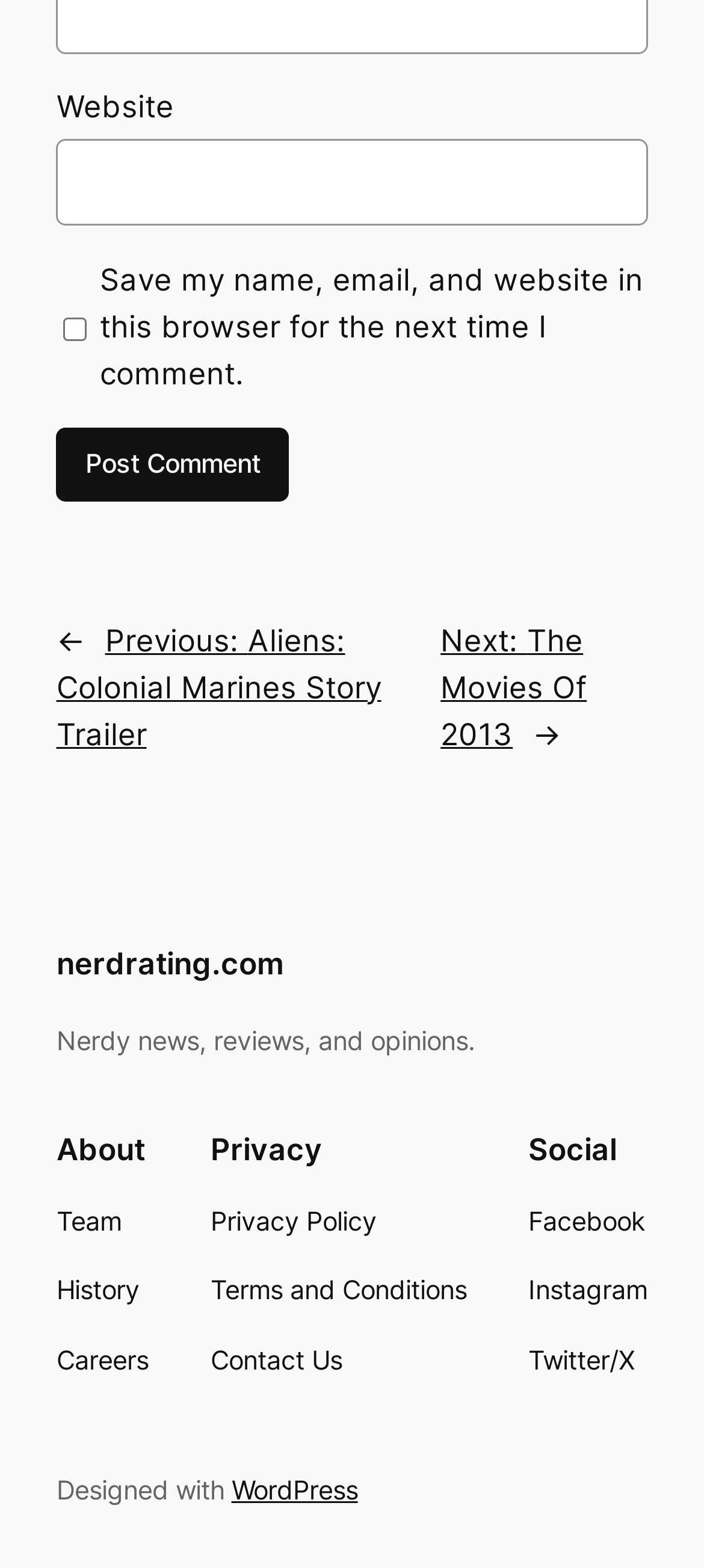What is the purpose of the checkbox?
Craft a detailed and extensive response to the question.

The purpose of the checkbox can be determined by reading the text associated with it, which is 'Save my name, email, and website in this browser for the next time I comment.' This suggests that the checkbox is used to save the user's information for future comments.